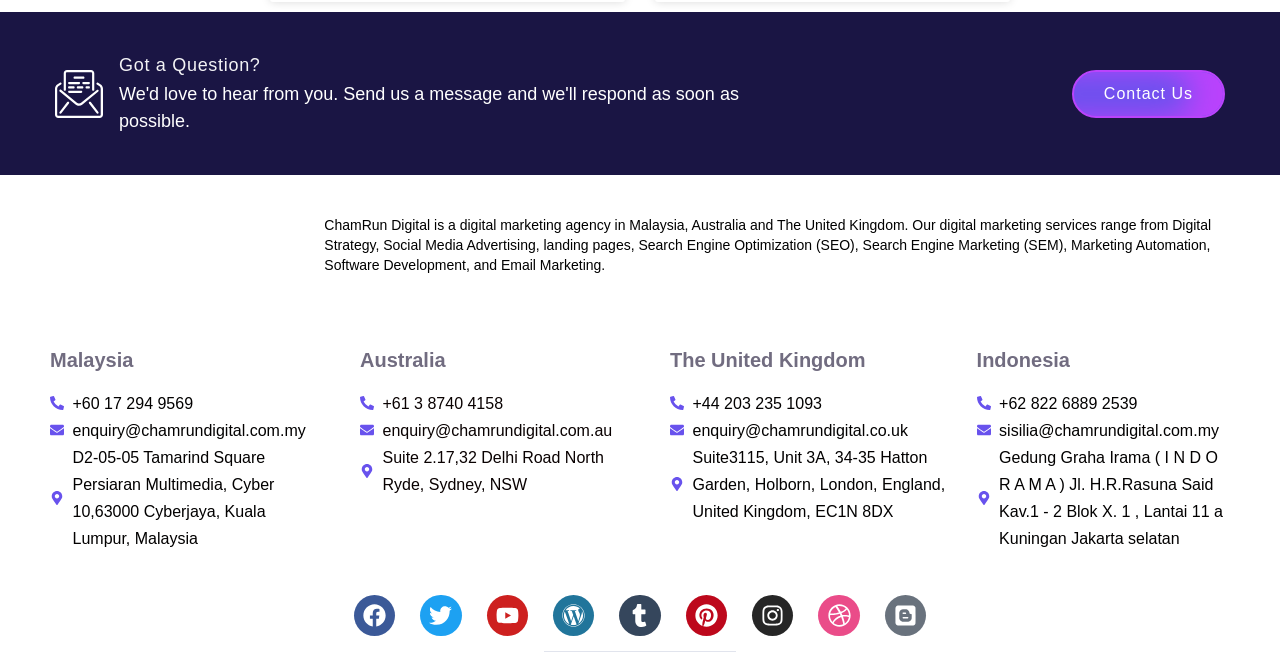What social media platforms does ChamRun Digital have a presence on?
Relying on the image, give a concise answer in one word or a brief phrase.

8